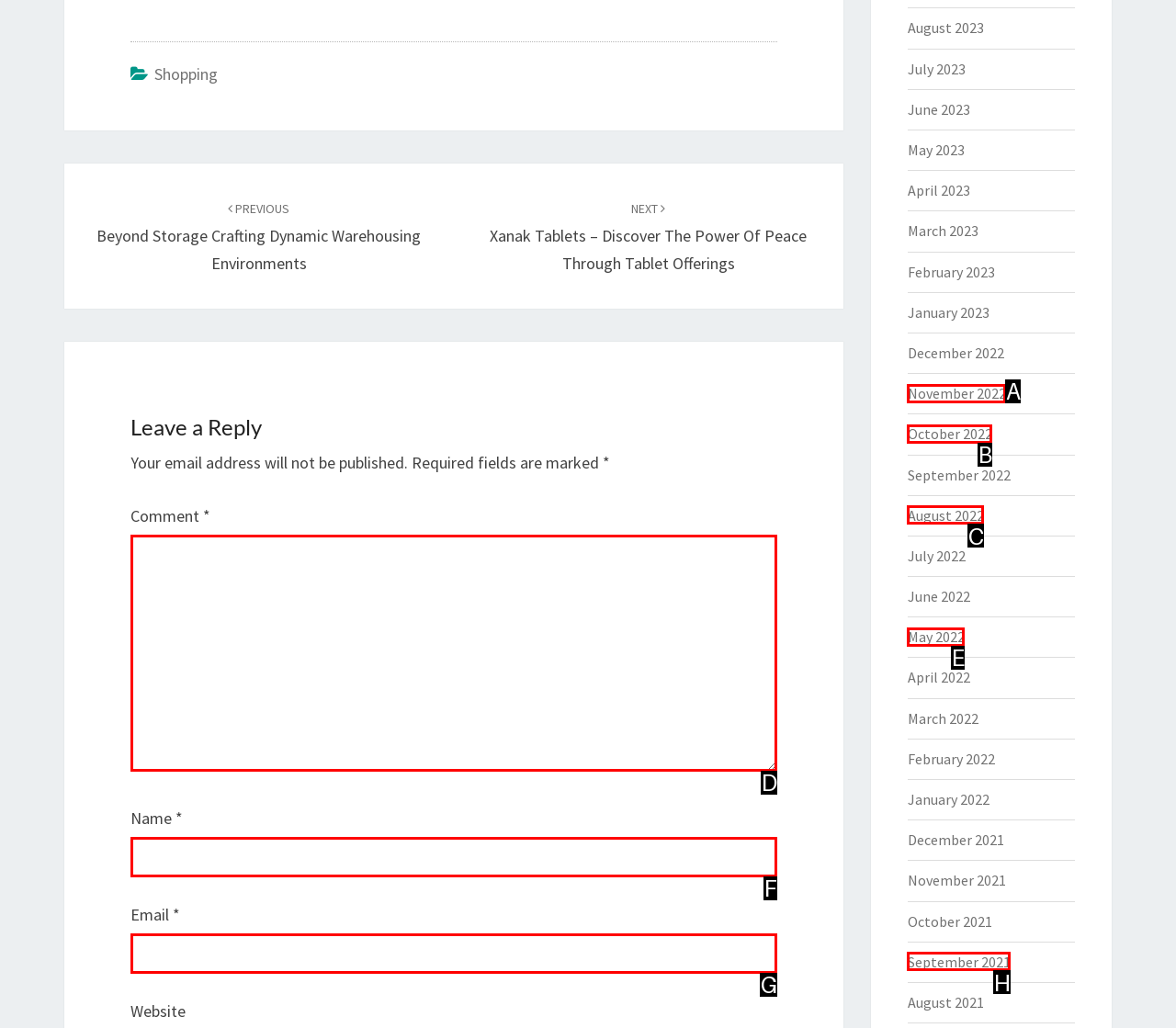From the available choices, determine which HTML element fits this description: parent_node: Comment * name="comment" Respond with the correct letter.

D